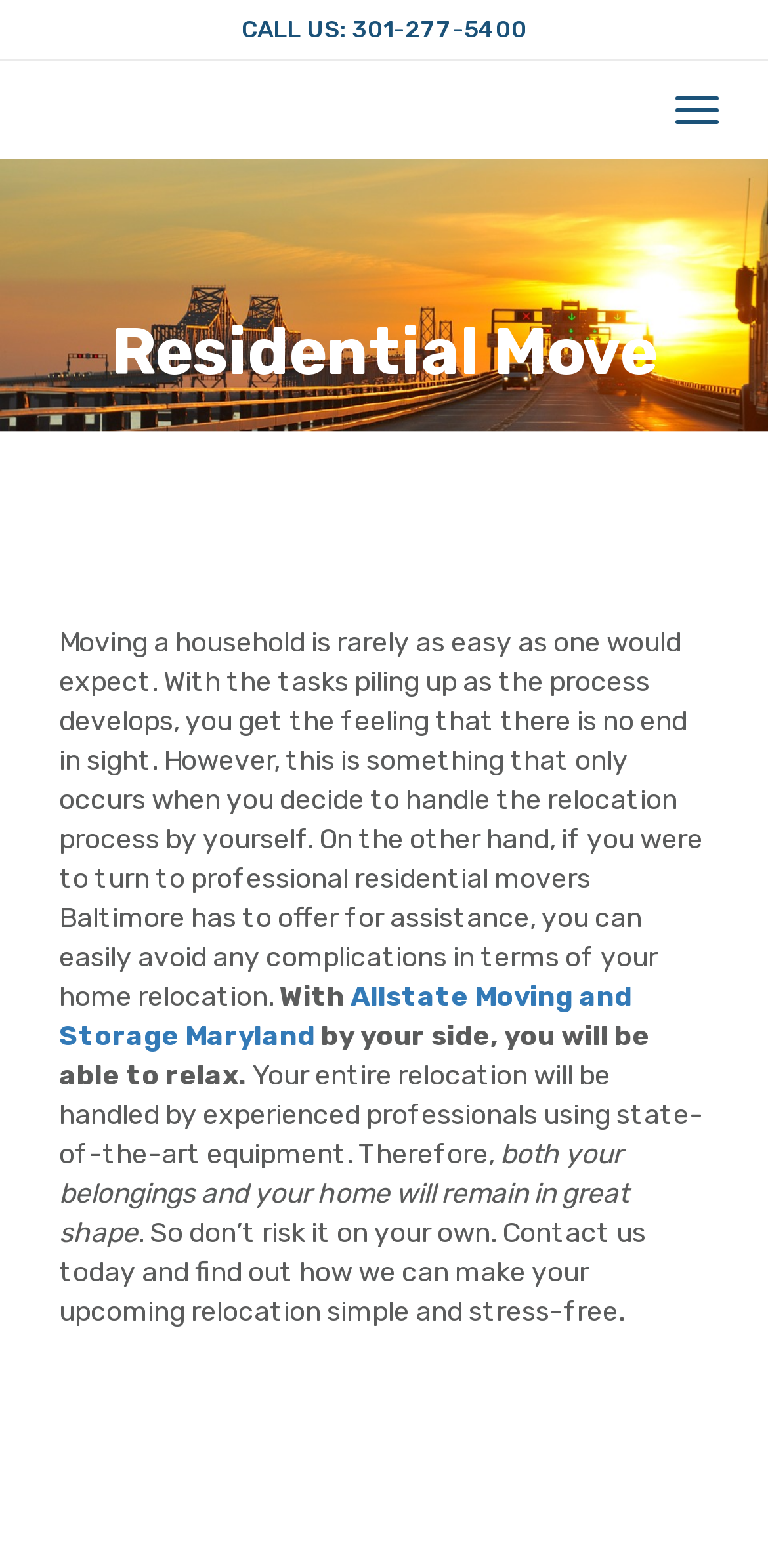Answer the question briefly using a single word or phrase: 
What is the phone number to contact?

301-277-5400